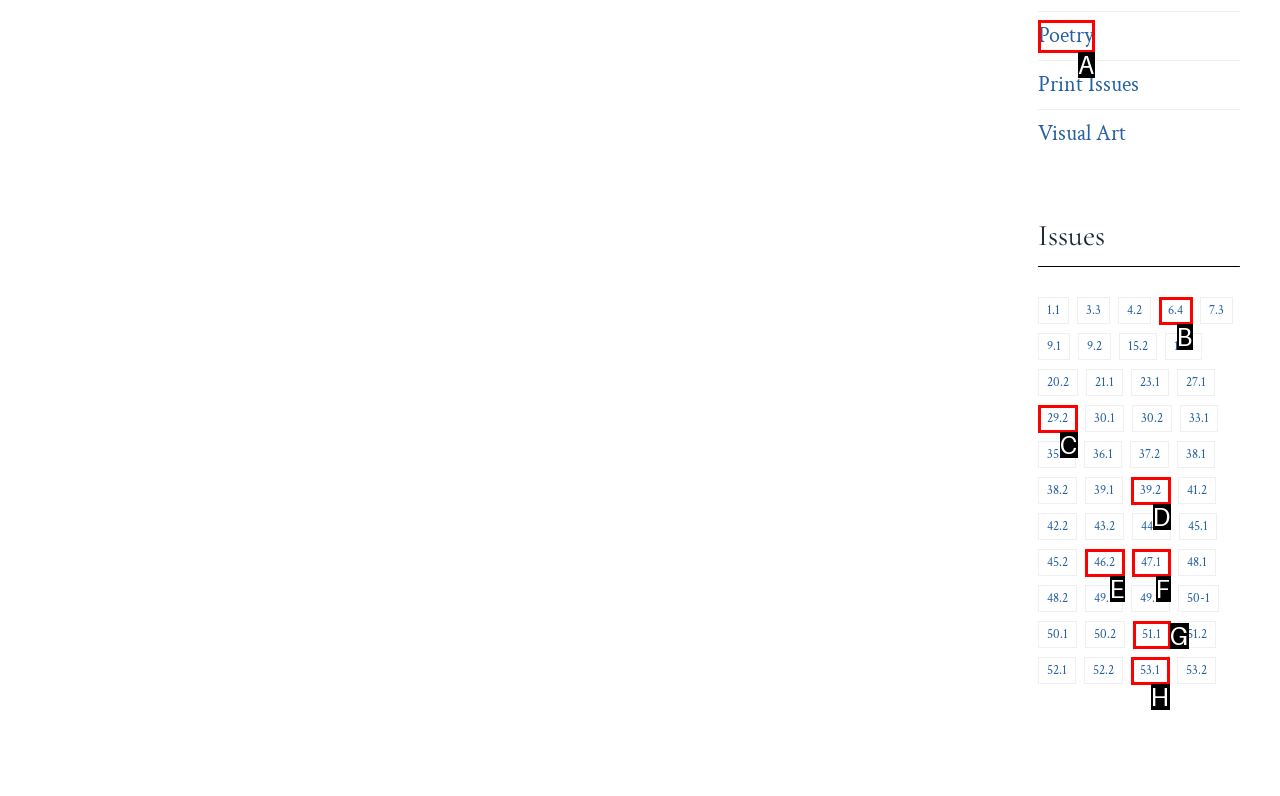Choose the letter that best represents the description: Poetry. Provide the letter as your response.

A